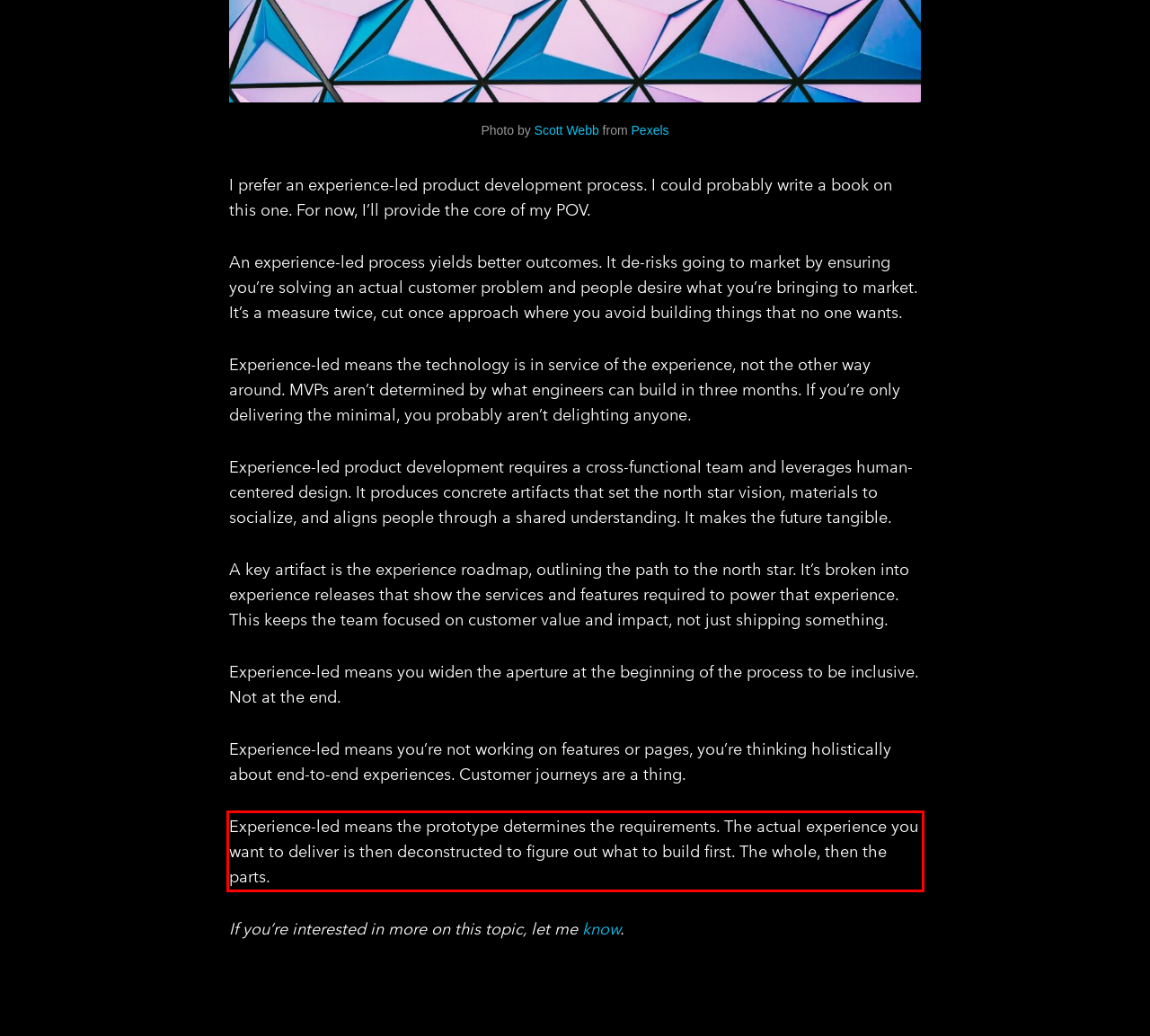Using the provided screenshot of a webpage, recognize the text inside the red rectangle bounding box by performing OCR.

Experience-led means the prototype determines the requirements. The actual experience you want to deliver is then deconstructed to figure out what to build first. The whole, then the parts.